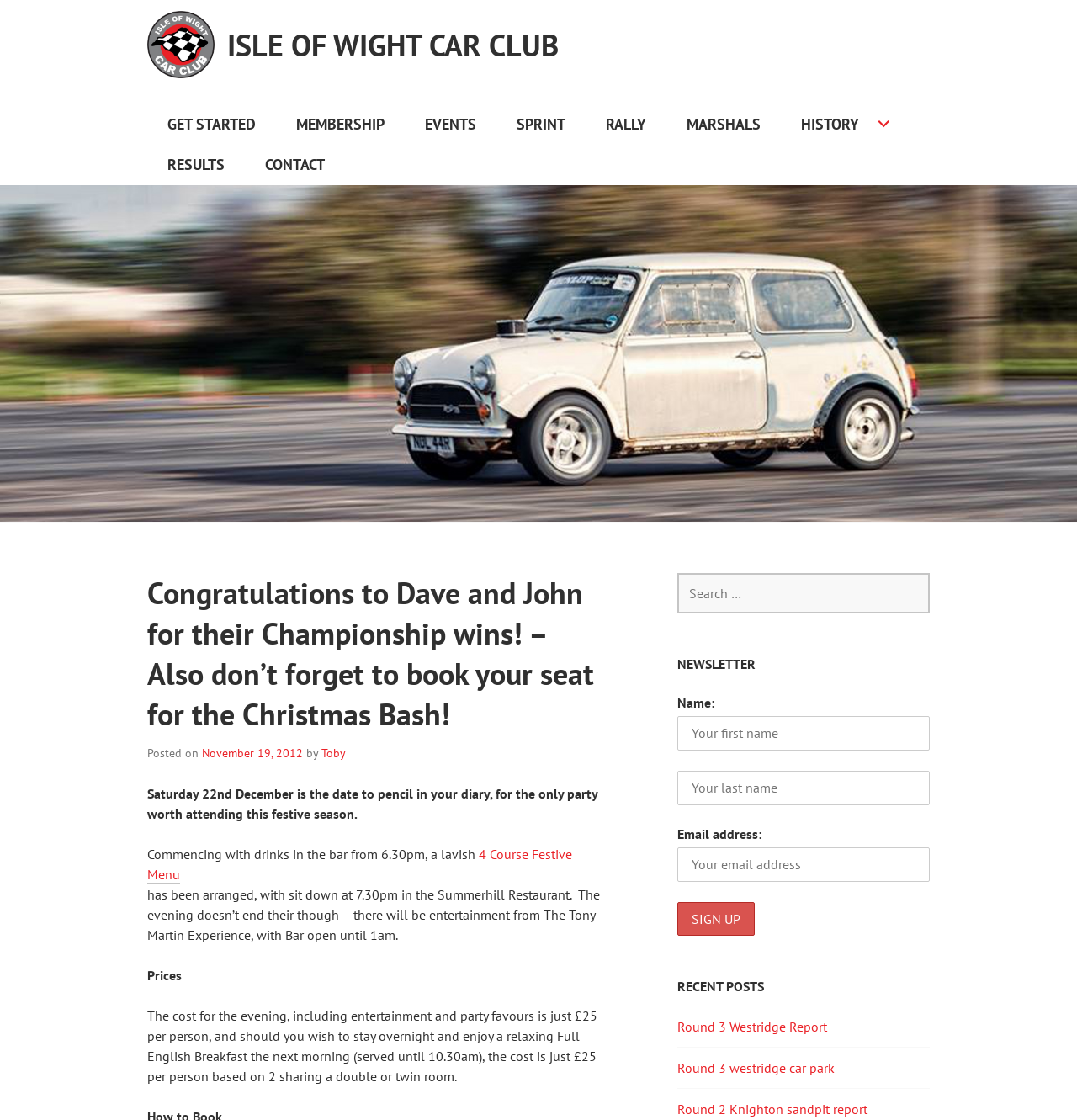Please find and generate the text of the main heading on the webpage.

ISLE OF WIGHT CAR CLUB